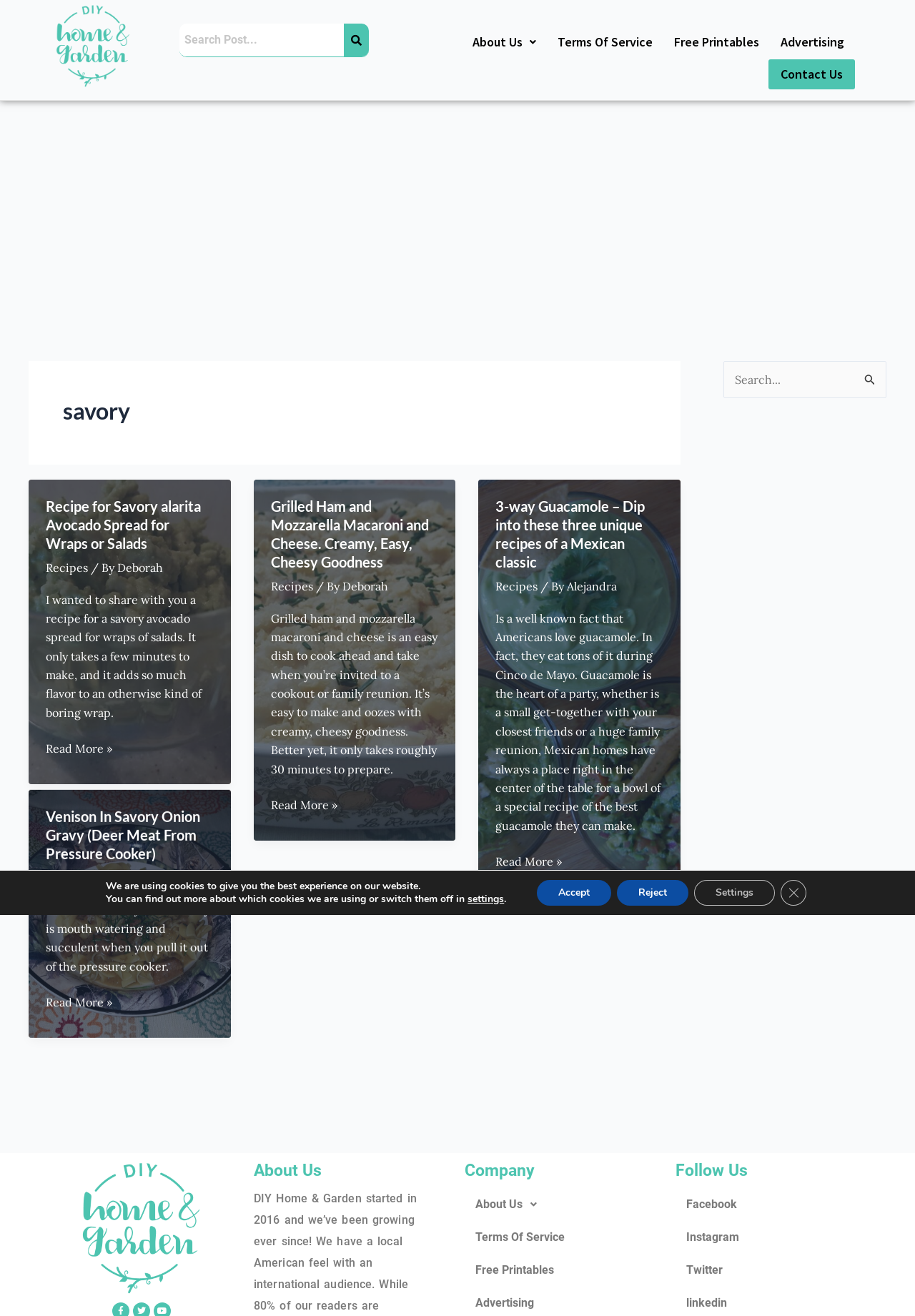Refer to the screenshot and give an in-depth answer to this question: What type of dish is described in the first article?

The first article on the webpage describes a recipe for a savory avocado spread for wraps or salads, which suggests that the dish is a type of spread or dip.